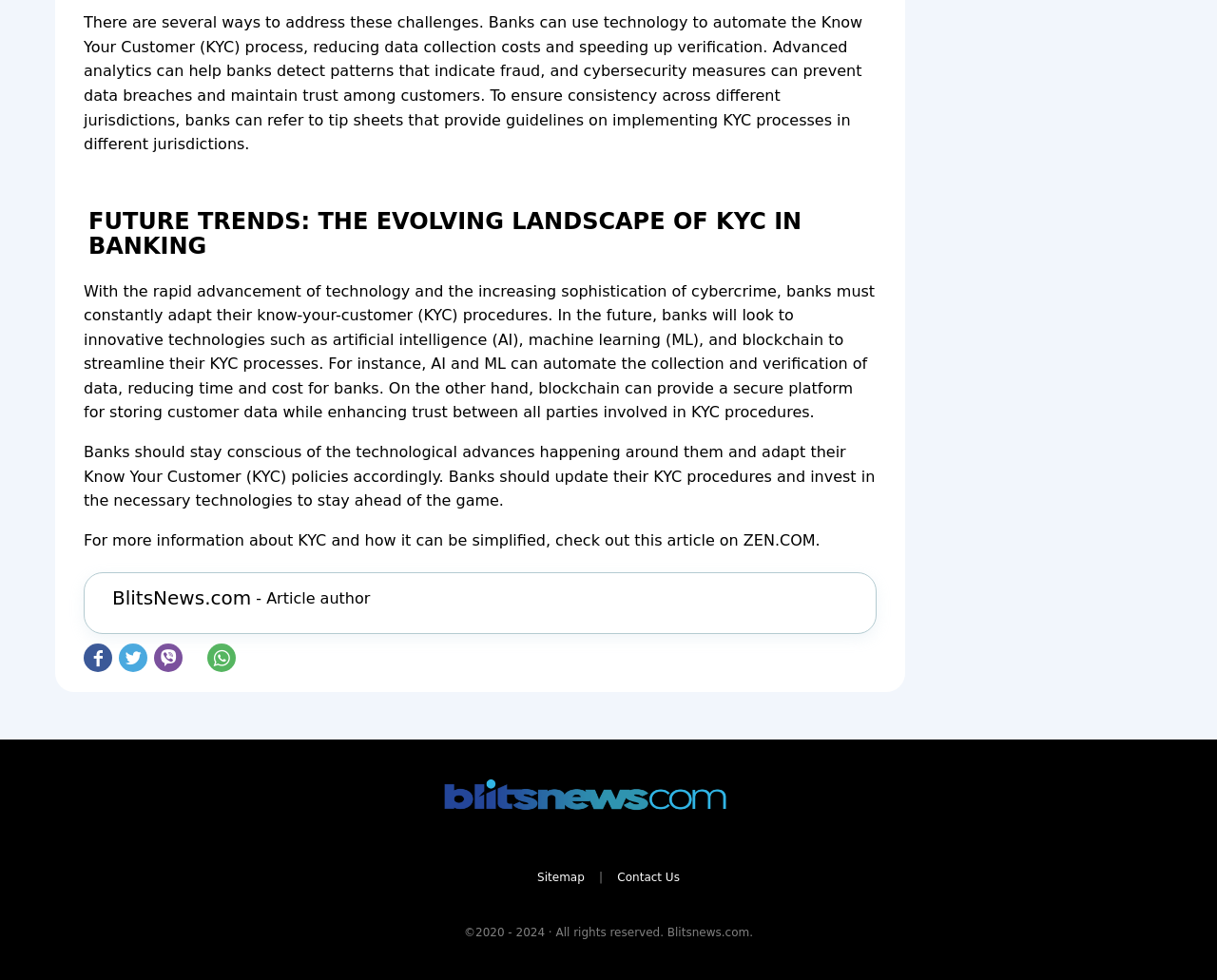Please reply to the following question with a single word or a short phrase:
What is the purpose of blockchain in KYC?

Secure customer data storage